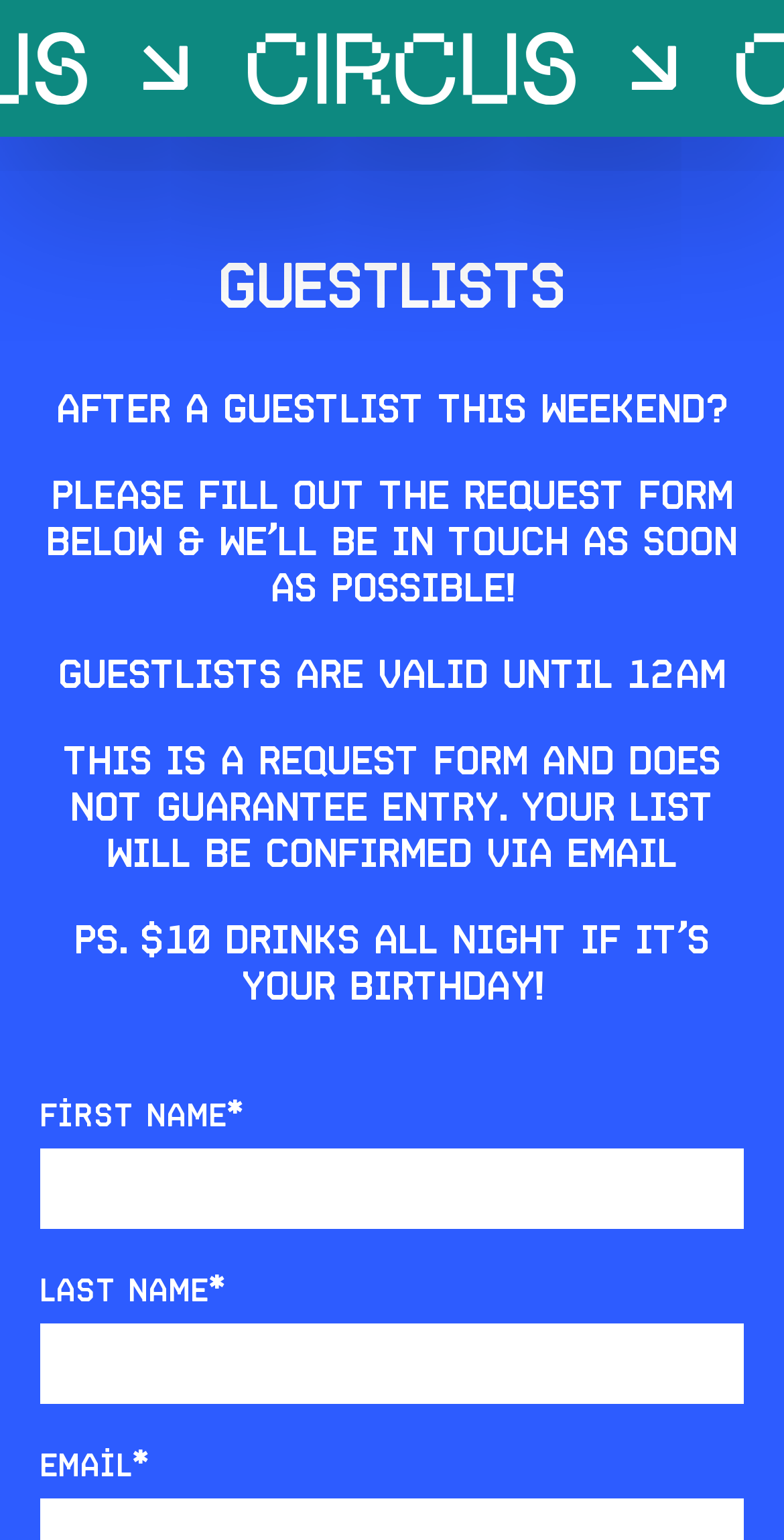What is required to fill out the request form?
Ensure your answer is thorough and detailed.

The form has fields labeled 'First Name*', 'Last Name*', and 'Email*', indicating that these fields are required to be filled out in order to submit the request form.